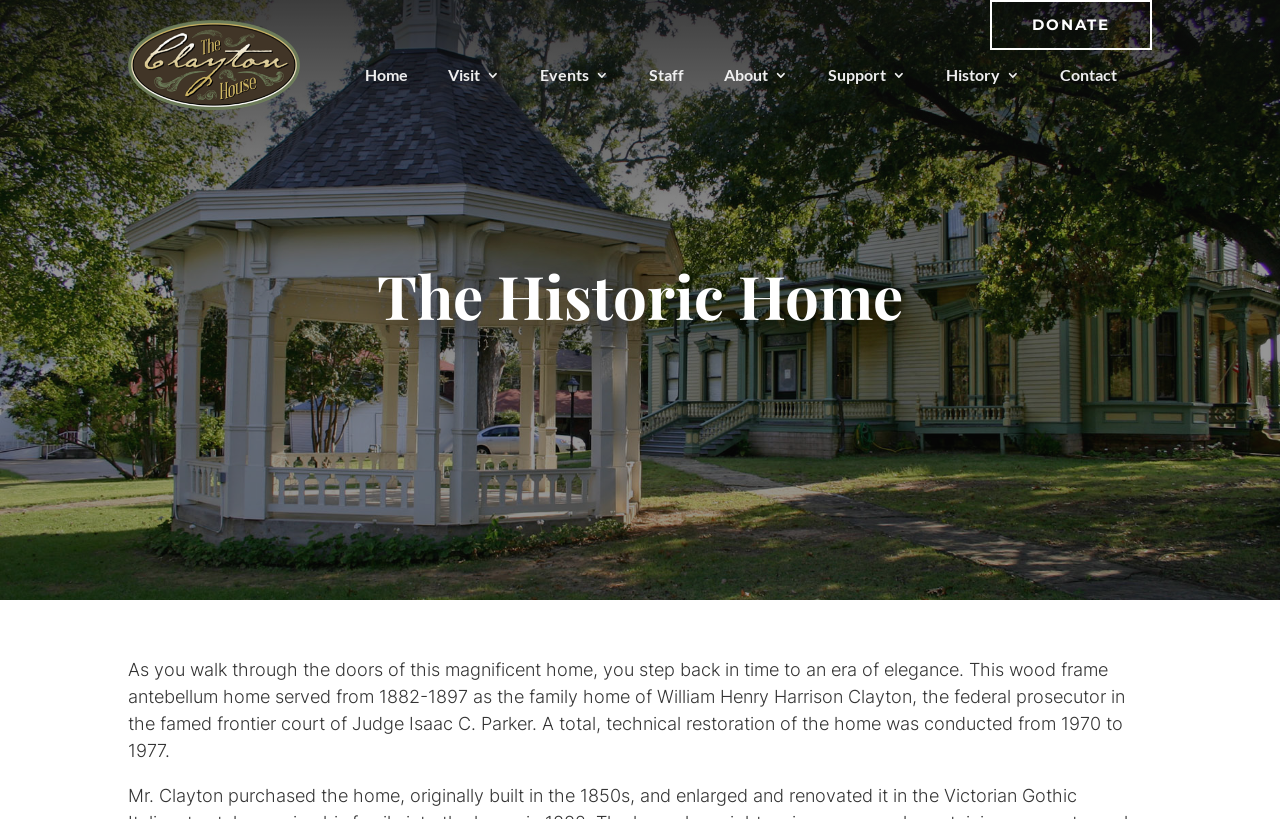Using the provided element description, identify the bounding box coordinates as (top-left x, top-left y, bottom-right x, bottom-right y). Ensure all values are between 0 and 1. Description: Donate

[0.773, 0.0, 0.9, 0.06]